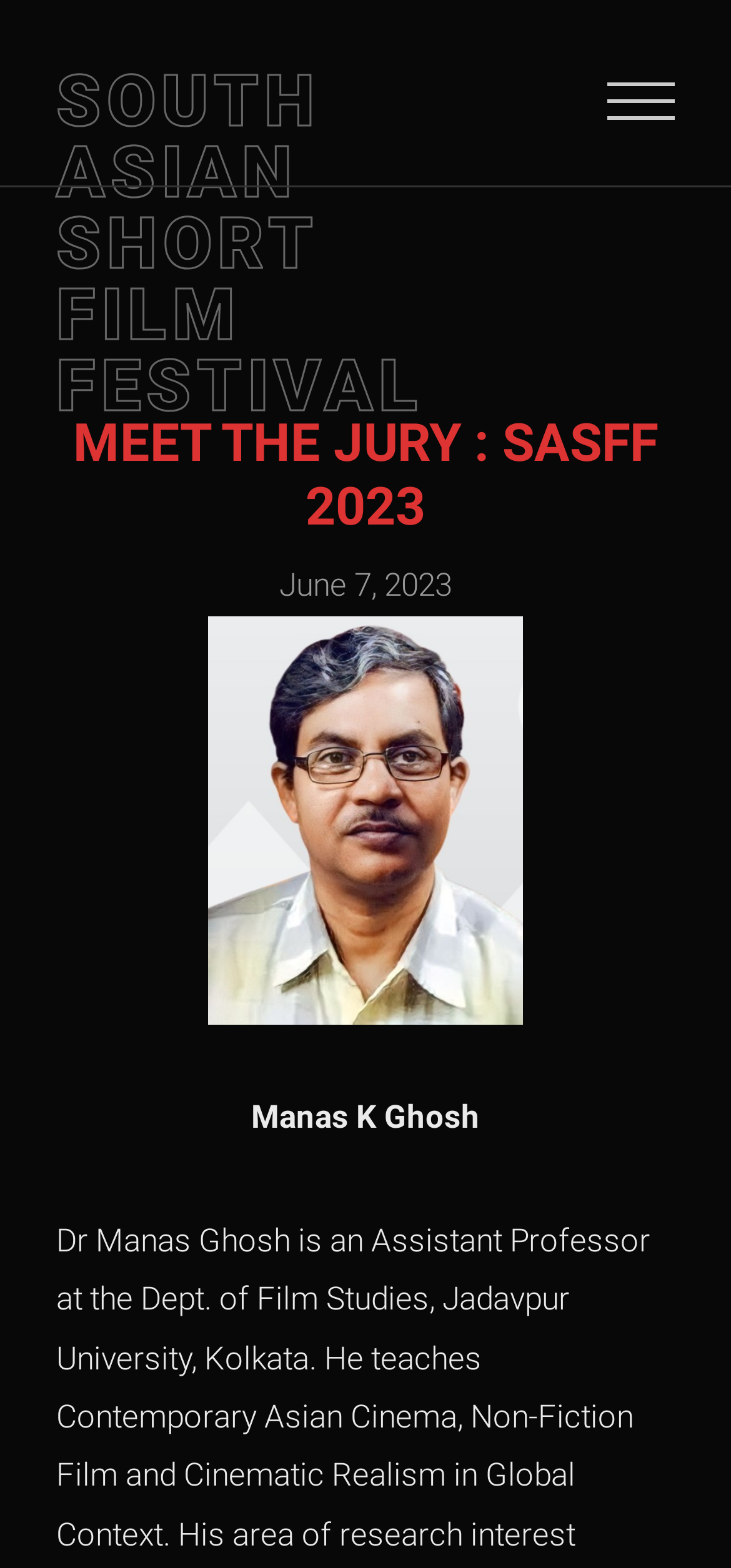Detail the various sections and features of the webpage.

The webpage is about the South Asian Short Film Festival (SASFF) 2023, specifically the "Meet the Jury" section. At the top-right corner, there is a button. Below it, on the left side, is a link and a heading that reads "SOUTH ASIAN SHORT FILM FESTIVAL". 

Further down, there is a larger heading that says "MEET THE JURY : SASFF 2023", spanning across the top of the page. Below this heading, there is a date "June 7, 2023" positioned roughly in the middle of the page.

On the left side of the page, there is a figure, likely an image, which takes up a significant portion of the page. To the right of the figure, there is a text that reads "Manas K Ghosh", which is likely a jury member's name, as it matches the meta description. The text is positioned near the bottom of the page.